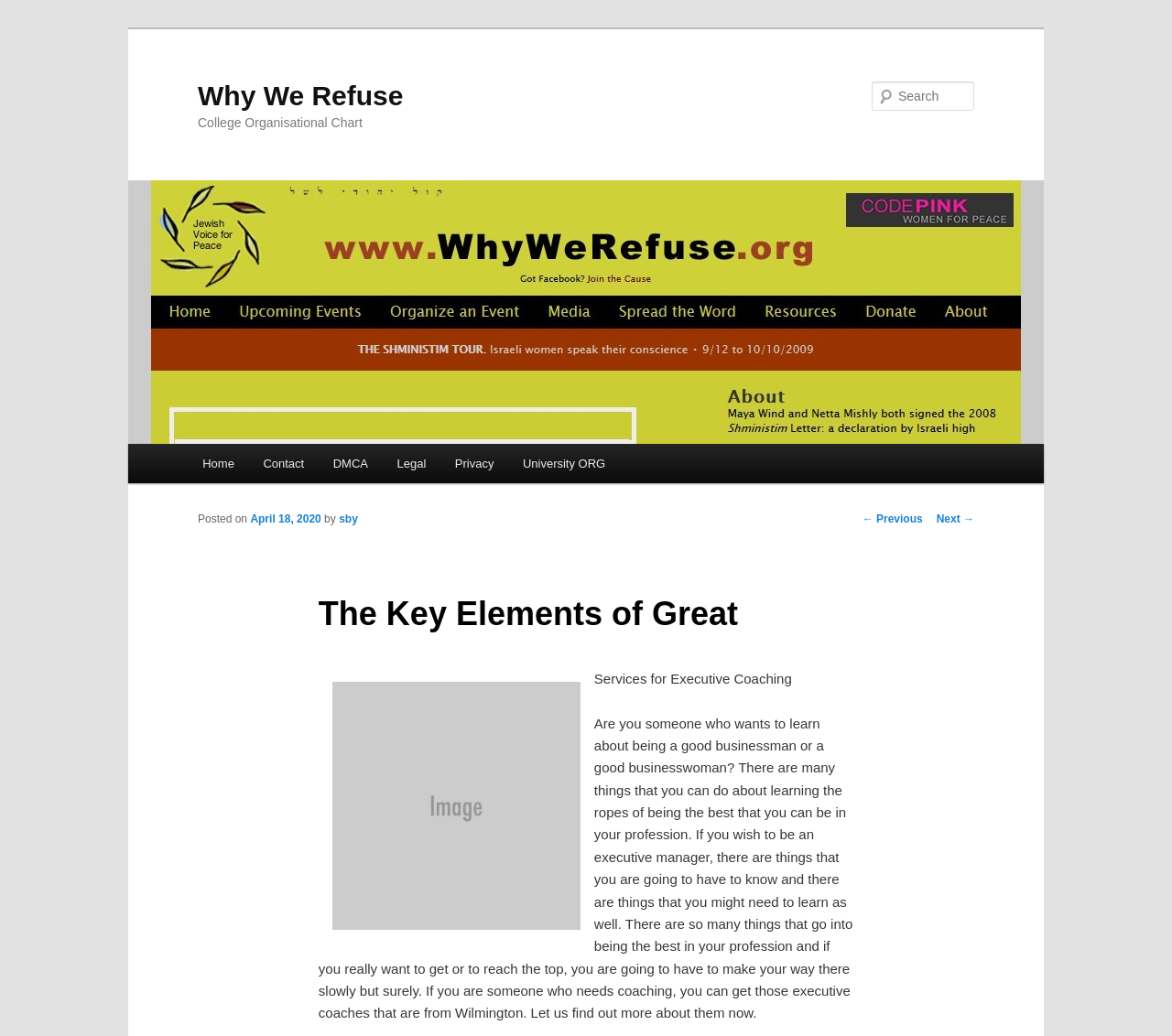Respond to the question below with a single word or phrase:
What is the topic of the article?

Executive Coaching